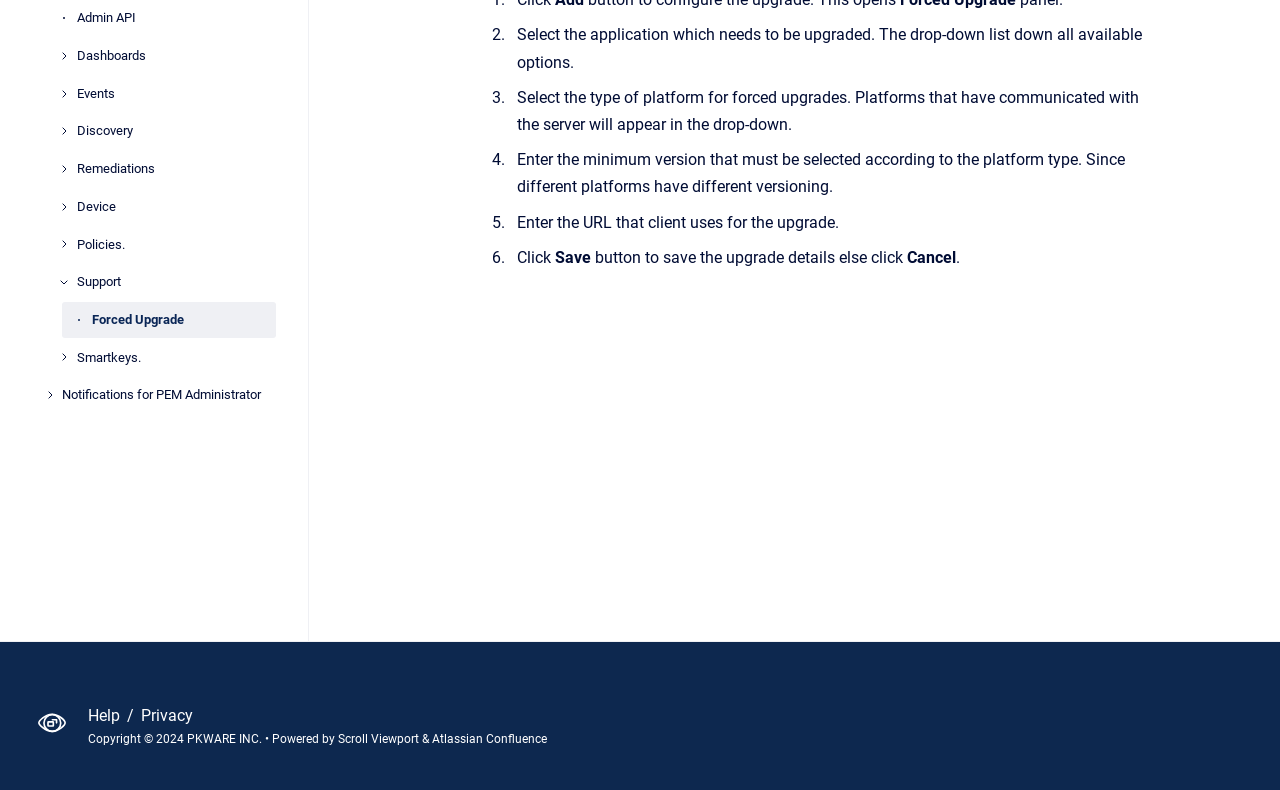Determine the bounding box for the described HTML element: "Our Technology". Ensure the coordinates are four float numbers between 0 and 1 in the format [left, top, right, bottom].

None